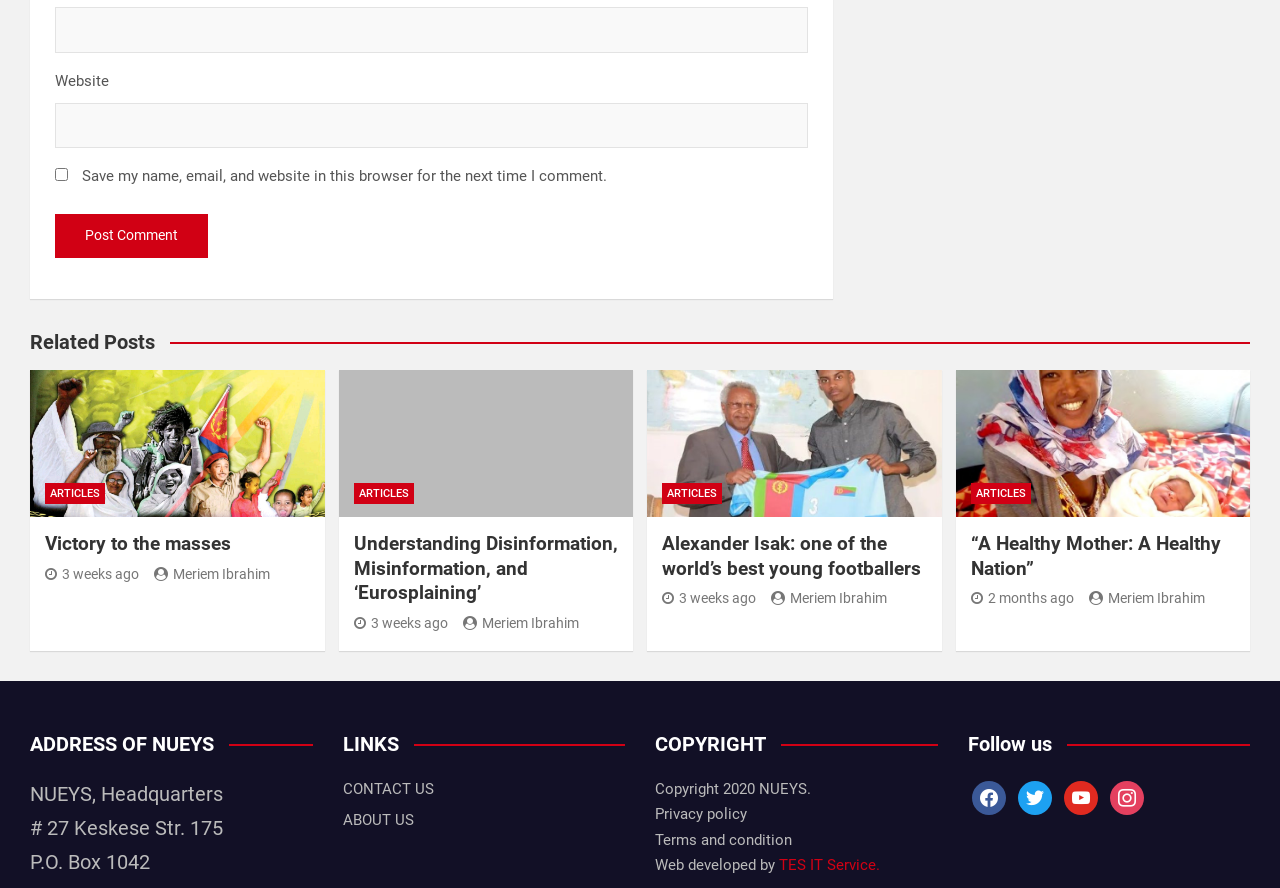What social media platforms can users follow NUEYS on?
Give a detailed response to the question by analyzing the screenshot.

The 'Follow us' section is located at the bottom of the webpage and contains links to NUEYS' social media profiles on Facebook, Twitter, YouTube, and Instagram. Each link is represented by an icon and the platform's name.